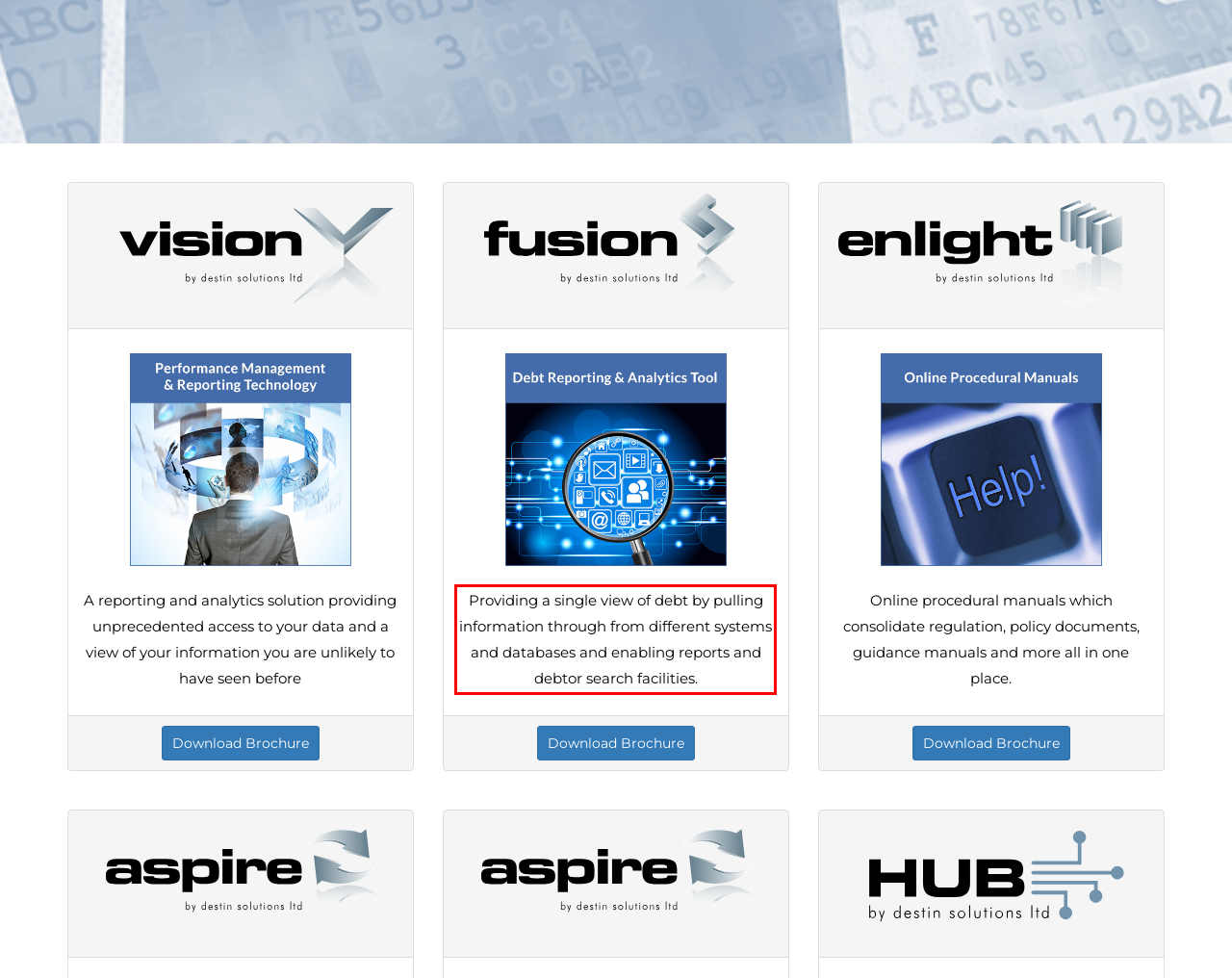You have a screenshot of a webpage, and there is a red bounding box around a UI element. Utilize OCR to extract the text within this red bounding box.

Providing a single view of debt by pulling information through from different systems and databases and enabling reports and debtor search facilities.